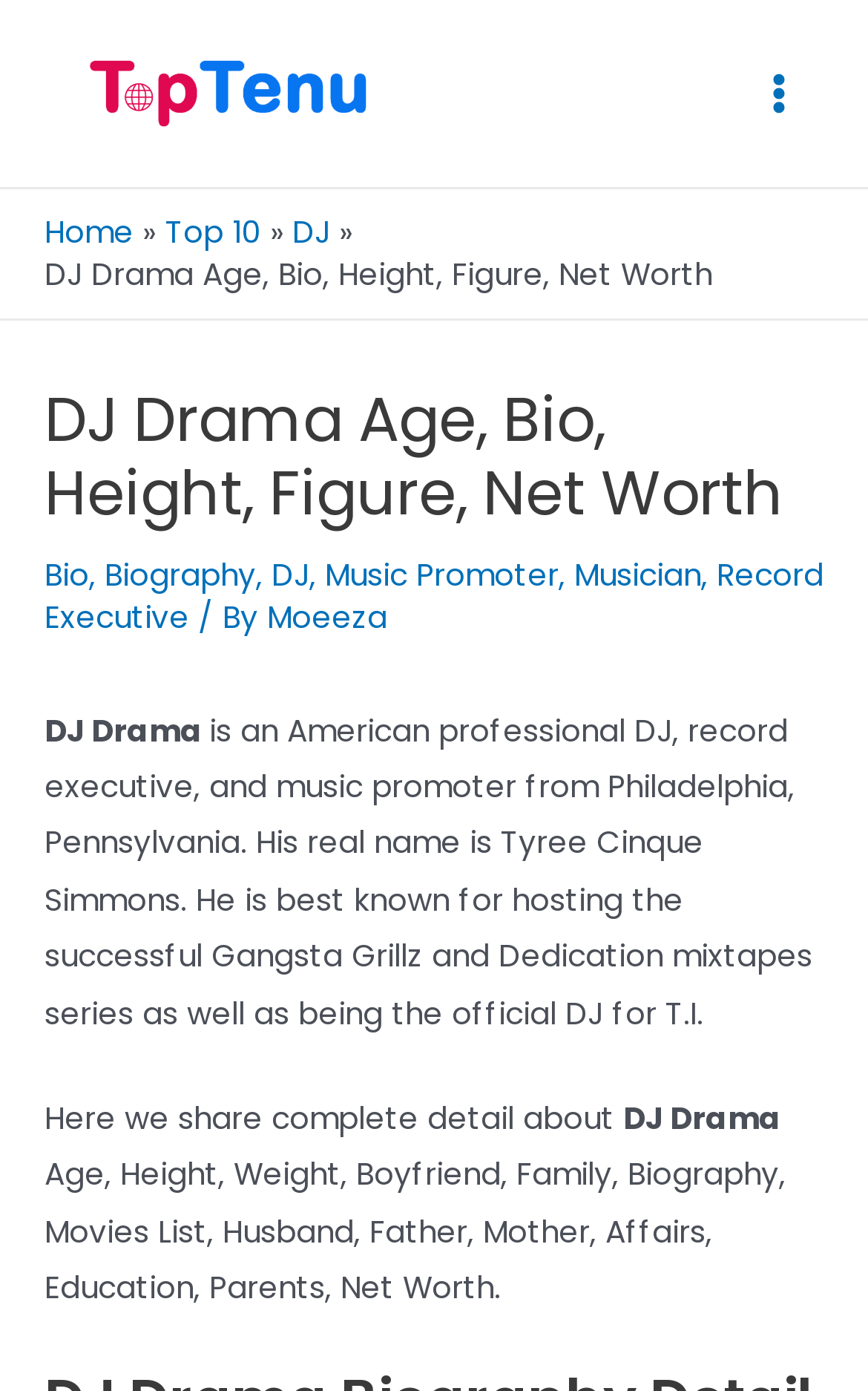Find the bounding box coordinates corresponding to the UI element with the description: "Home". The coordinates should be formatted as [left, top, right, bottom], with values as floats between 0 and 1.

[0.051, 0.152, 0.154, 0.183]